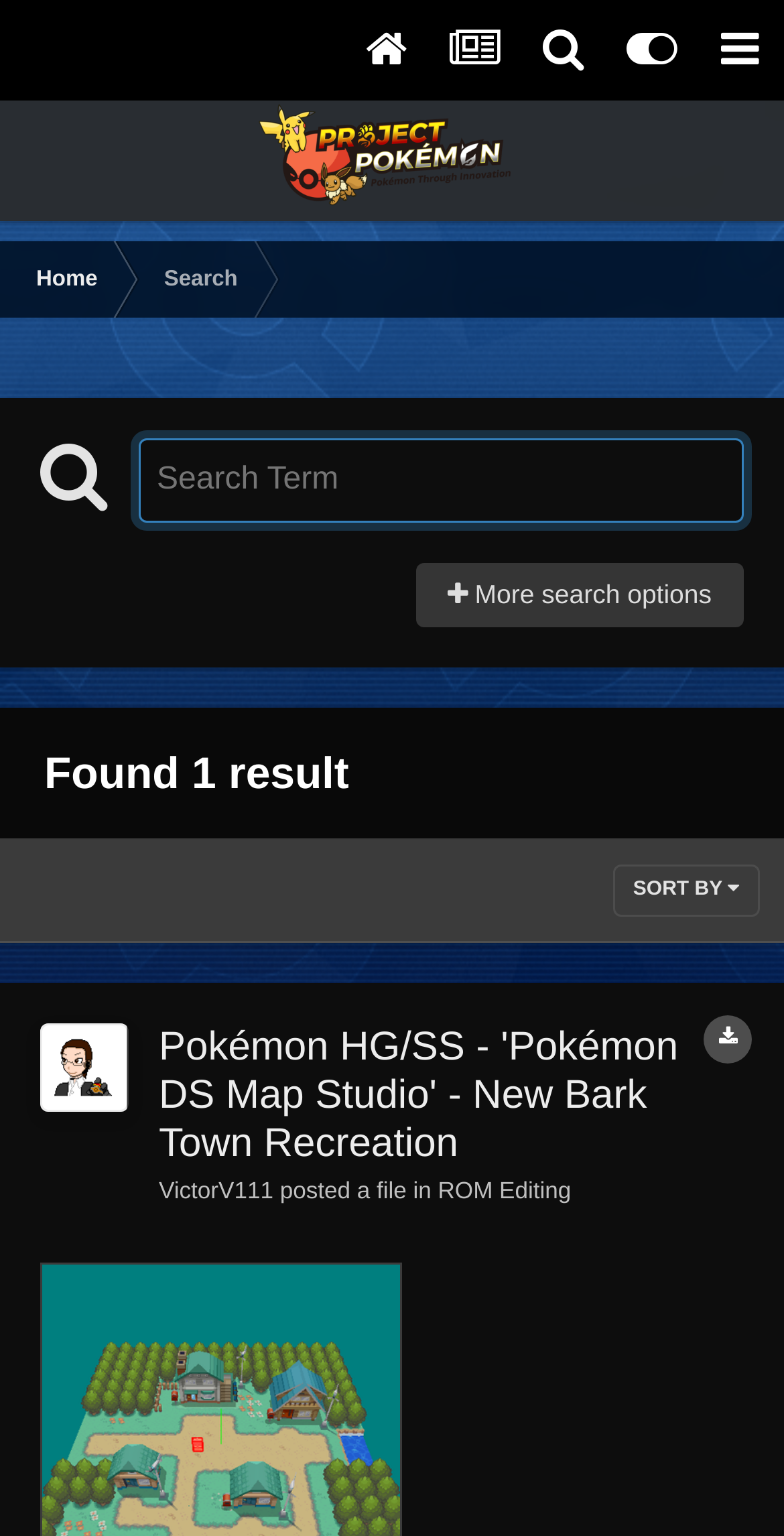Give a detailed overview of the webpage's appearance and contents.

The webpage is a forum page displaying search results for the tag "RomEditing" on the Project Pokemon Forums. At the top, there are several links and icons, including a search bar with a textbox and a button to the right. Below the search bar, there is a notification indicating that one result was found.

The main content of the page is a single search result, which is a post by a user named VictorV111. The post is titled "Pokémon HG/SS - 'Pokémon DS Map Studio' - New Bark Town Recreation" and has a link to the file. Below the title, there is information about the post, including the user who posted it, the category "ROM Editing", and a description of the post as a file.

To the left of the post, there is a small image of the user VictorV111. Above the post, there are links to sort the search results and to access more search options. At the very top of the page, there are links to navigate to the home page, search page, and other sections of the forum.